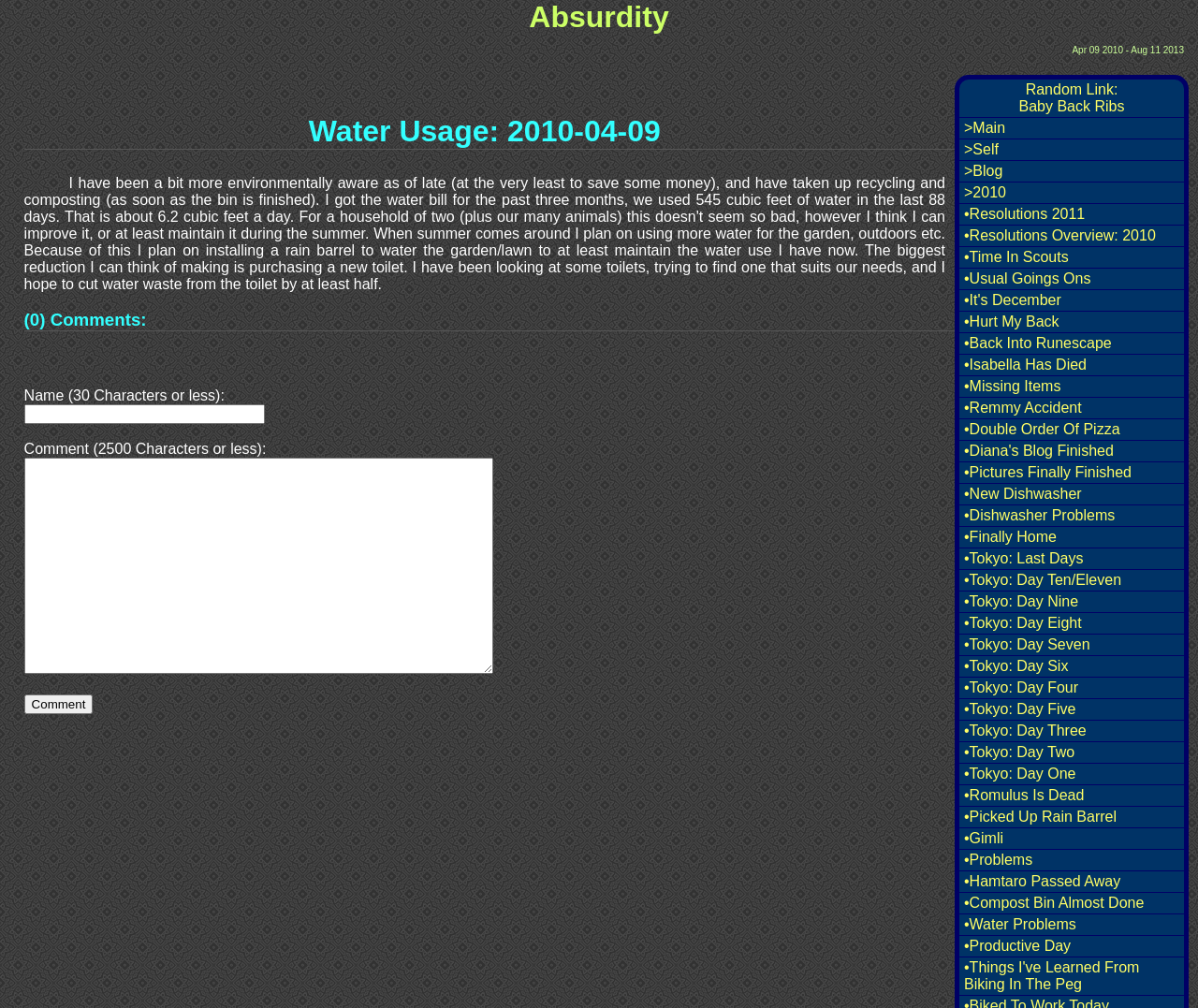Indicate the bounding box coordinates of the clickable region to achieve the following instruction: "Click on the 'Tokyo: Last Days' link."

[0.801, 0.523, 0.988, 0.544]